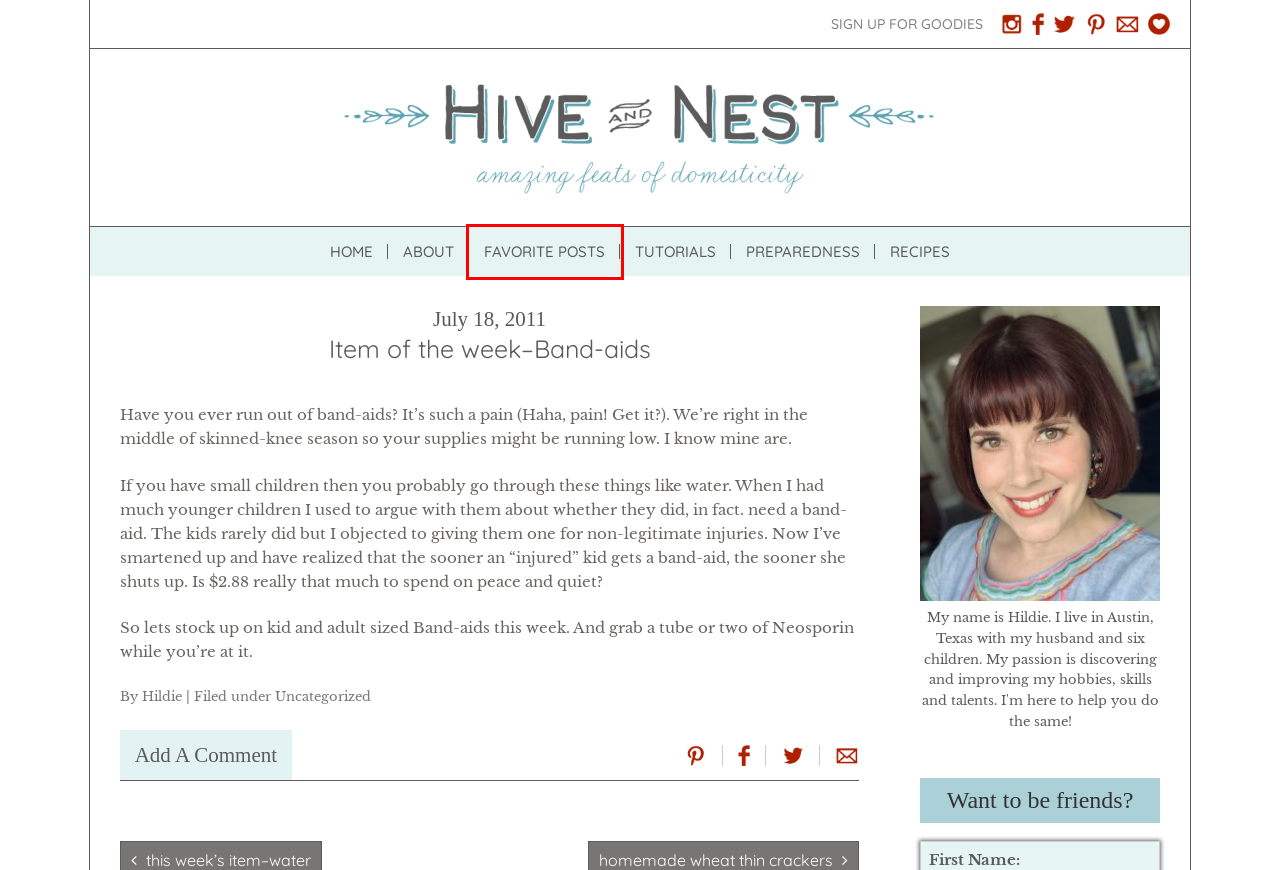Look at the screenshot of a webpage where a red bounding box surrounds a UI element. Your task is to select the best-matching webpage description for the new webpage after you click the element within the bounding box. The available options are:
A. Recipes – Hive and Nest
B. Tutorials – Hive and Nest
C. Hive and Nest – Amazing Feats of Domesticity
D. Uncategorized – Hive and Nest
E. Preparedness – Hive and Nest
F. Favorite Posts – Hive and Nest
G. About – Hive and Nest
H. Hildie – Hive and Nest

F